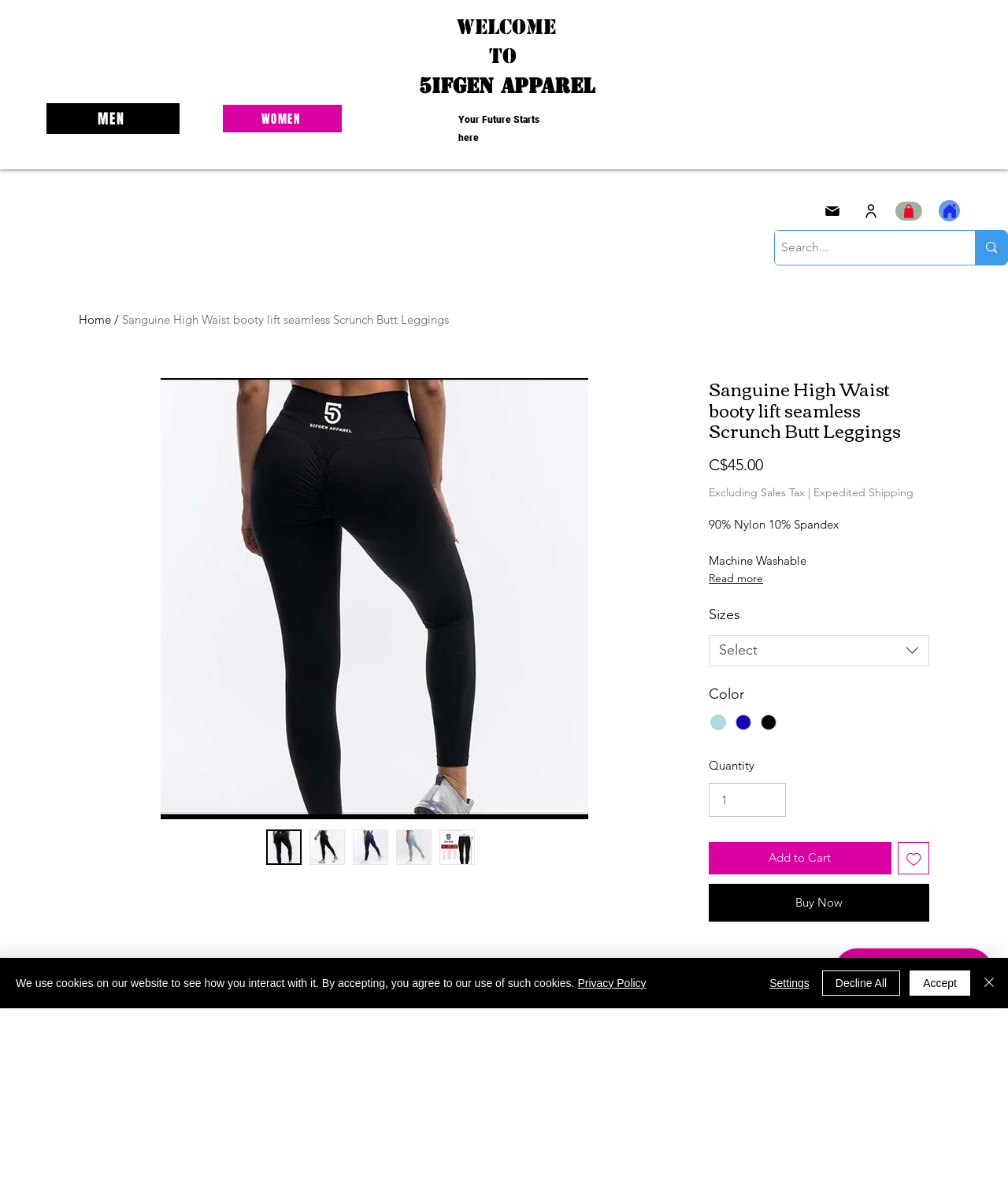What is the price of the leggings?
Based on the image content, provide your answer in one word or a short phrase.

C$45.00